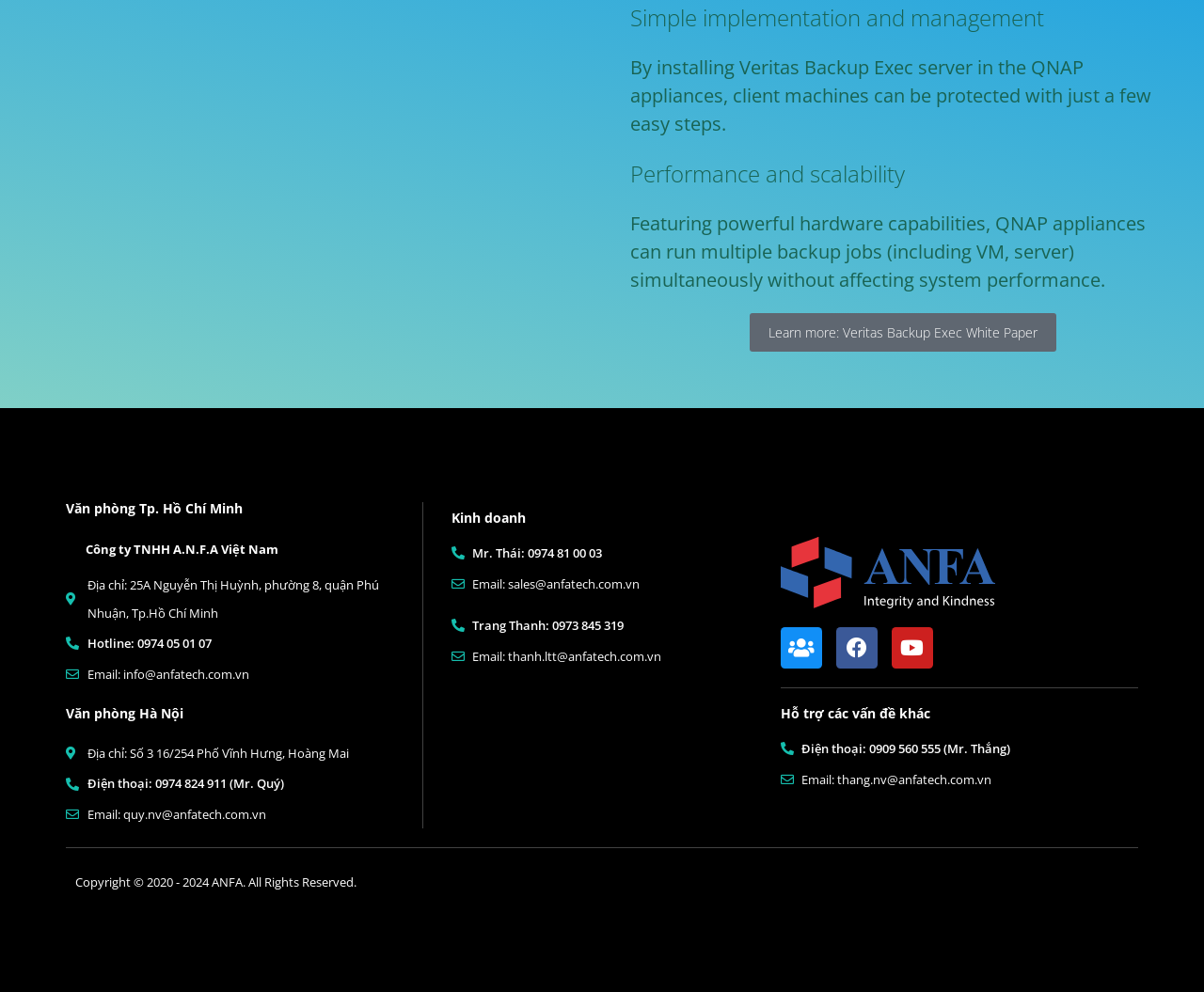What is the company name?
Based on the image, respond with a single word or phrase.

ANFA